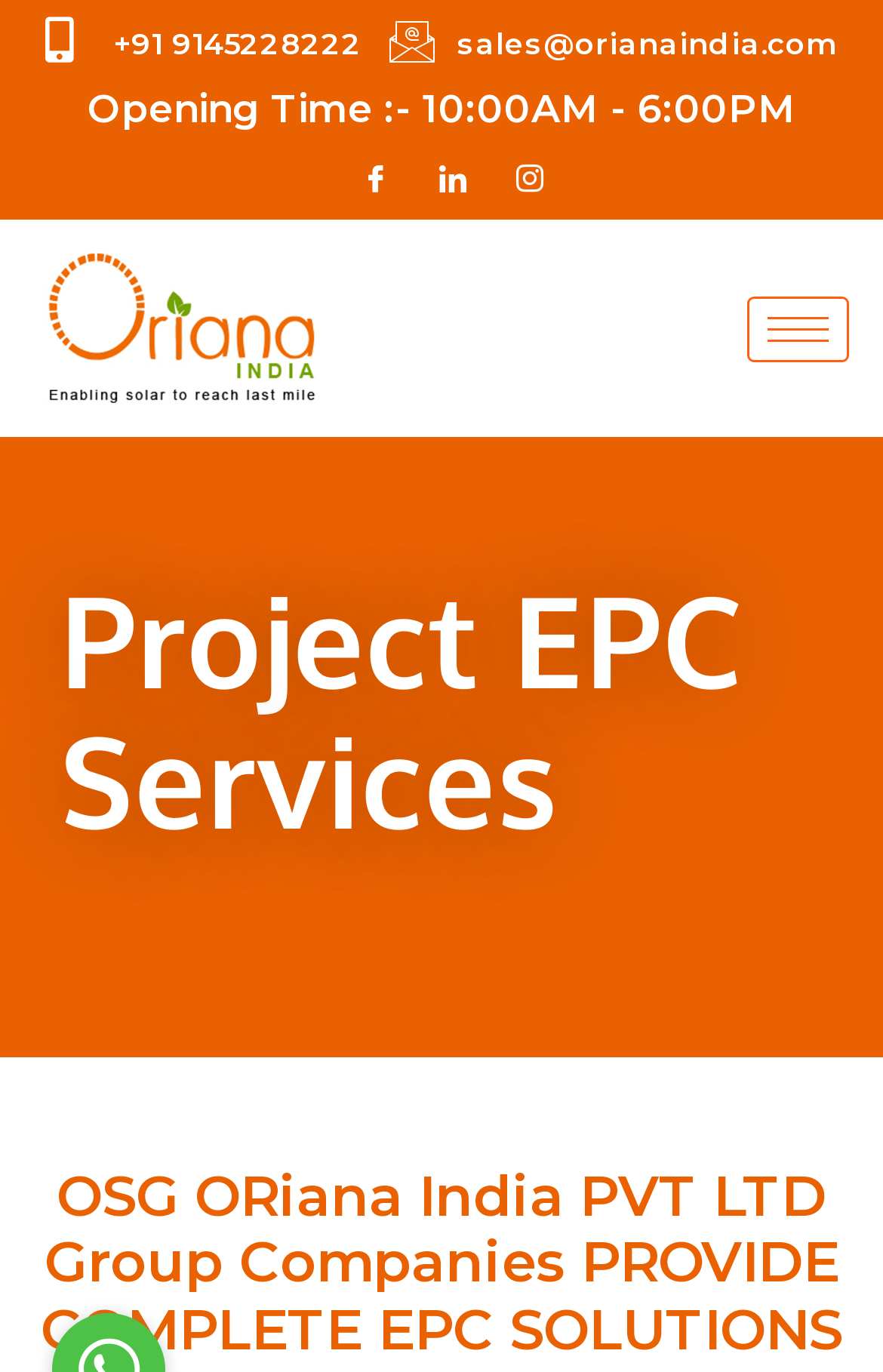Review the image closely and give a comprehensive answer to the question: What is the opening time mentioned on the webpage?

The opening time can be found on the top section of the webpage, which is '10:00AM - 6:00PM'. This is likely the operating hours of the company or organization.